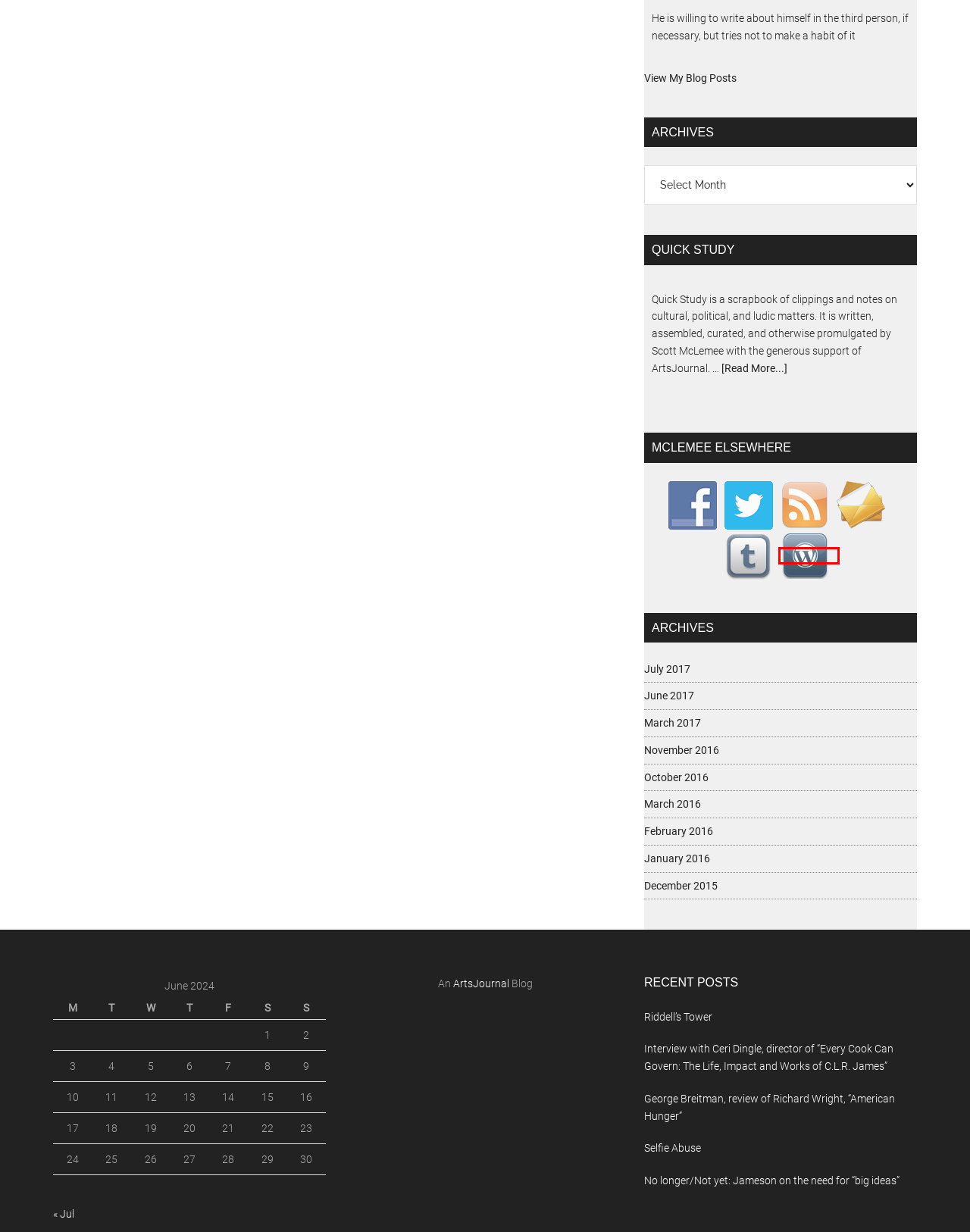You are provided a screenshot of a webpage featuring a red bounding box around a UI element. Choose the webpage description that most accurately represents the new webpage after clicking the element within the red bounding box. Here are the candidates:
A. Scott McLemee – digital repository & public notebook
B. June 2017  |  Quick Study
C. November 2016  |  Quick Study
D. October 2016  |  Quick Study
E. January 2016  |  Quick Study
F. George Breitman, review of Richard Wright, “American Hunger”  |  Quick Study
G. March 2017  |  Quick Study
H. December 2015  |  Quick Study

A